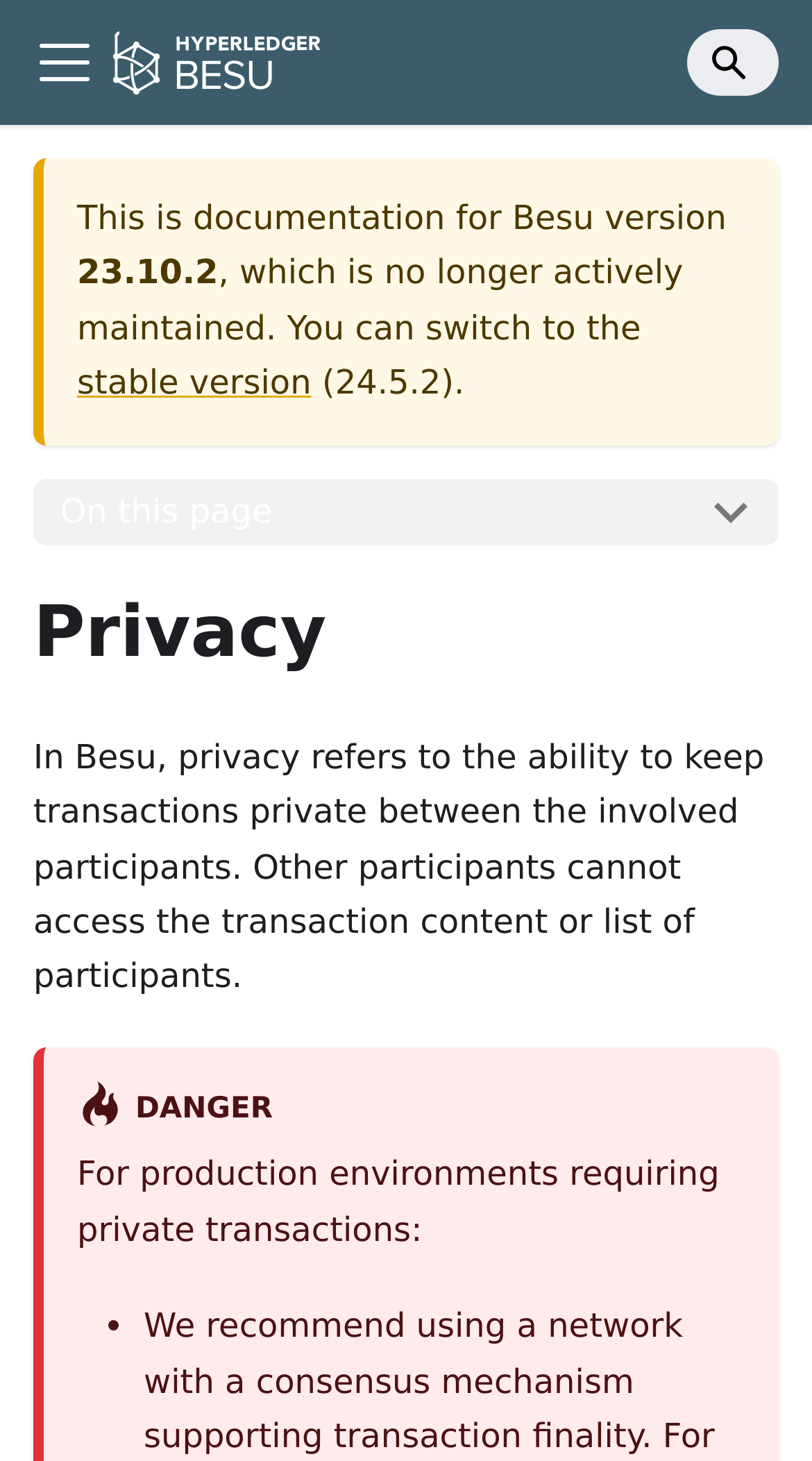What is the warning symbol shown on the page?
Based on the screenshot, answer the question with a single word or phrase.

DANGER